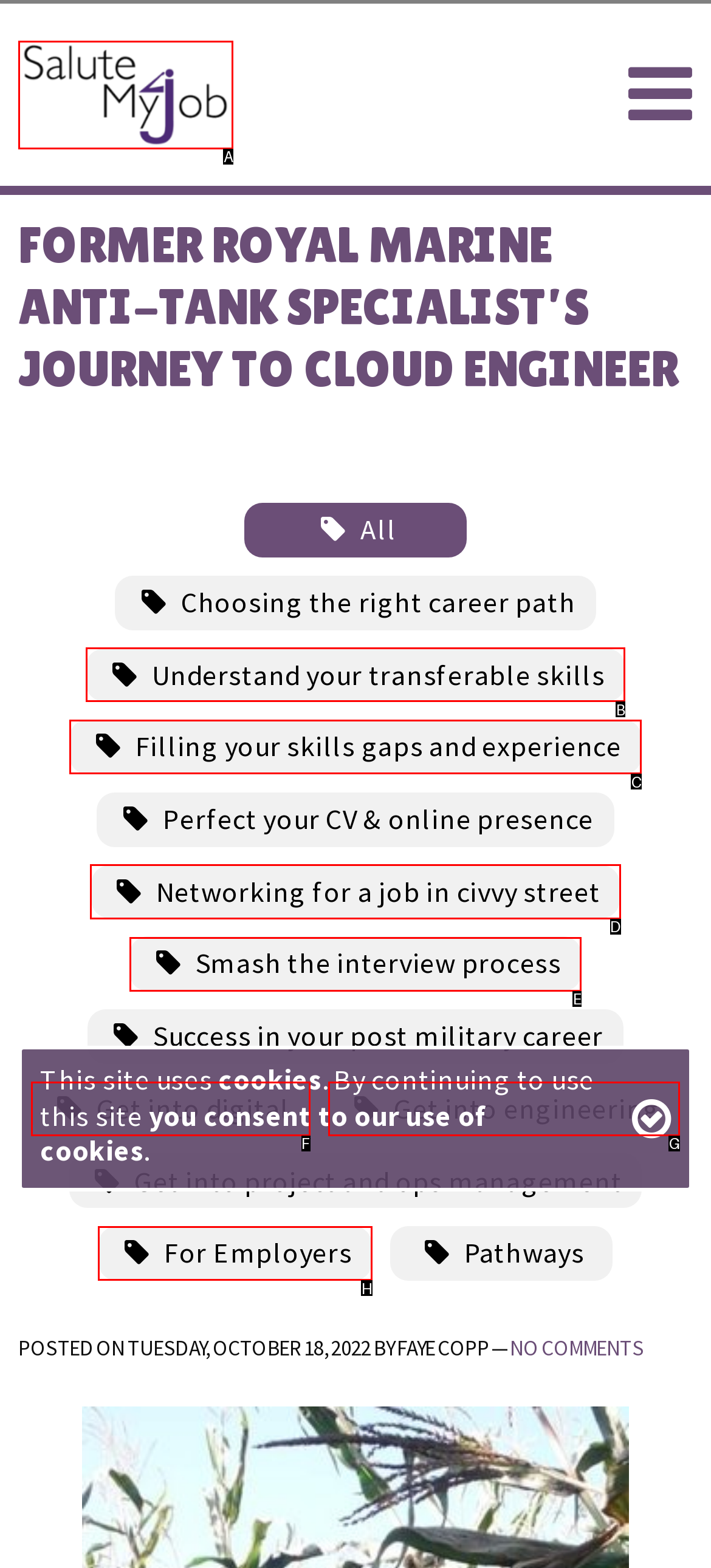Choose the letter that corresponds to the correct button to accomplish the task: Click the SaluteMyJob logo
Reply with the letter of the correct selection only.

A